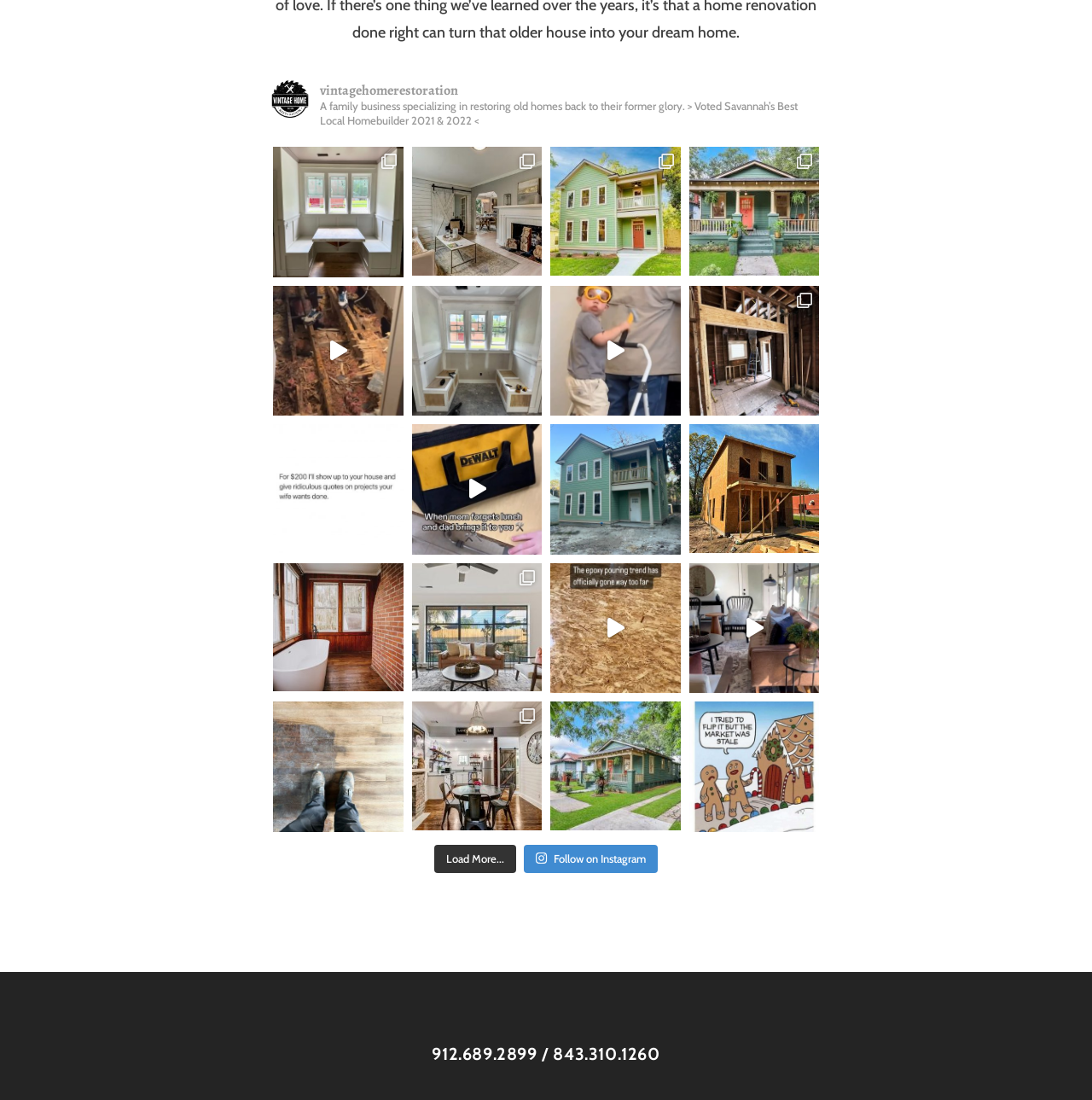Determine the bounding box coordinates of the clickable region to carry out the instruction: "Check out the latest new construction".

[0.504, 0.386, 0.623, 0.504]